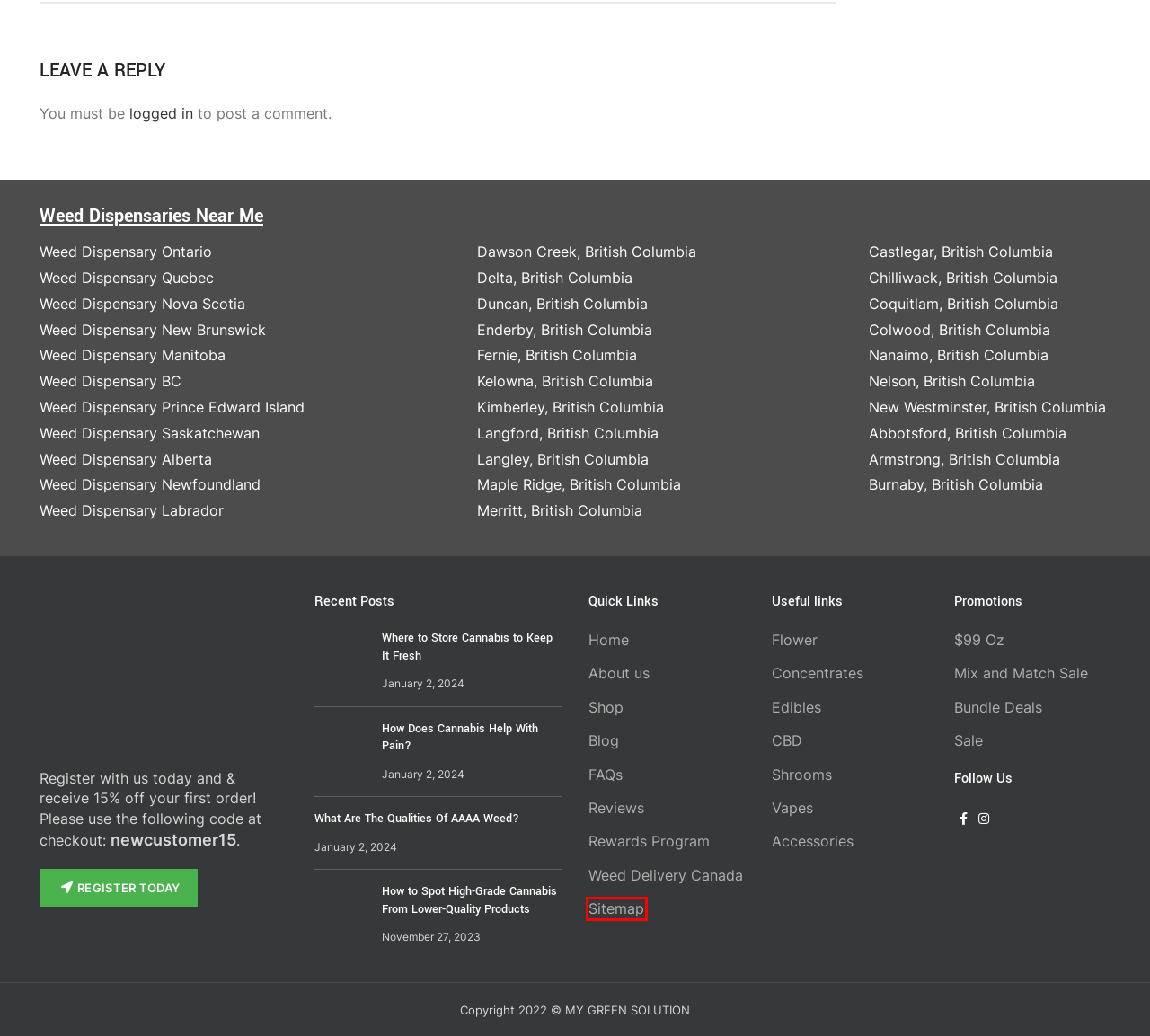Review the webpage screenshot provided, noting the red bounding box around a UI element. Choose the description that best matches the new webpage after clicking the element within the bounding box. The following are the options:
A. Nelson, British Columbia | My Green Solution
B. Langford, British Columbia | My Green Solution
C. Sitemap | My Green Solution
D. Buy Weed Online Dispensary Ontario Fast Shipping. Order Weed Online.
E. Langley, British Columbia | My Green Solution
F. Log In ‹ My Green Solution — WordPress
G. Dawson Creek, British Columbia | My Green Solution
H. New Westminster, British Columbia | My Green Solution

C